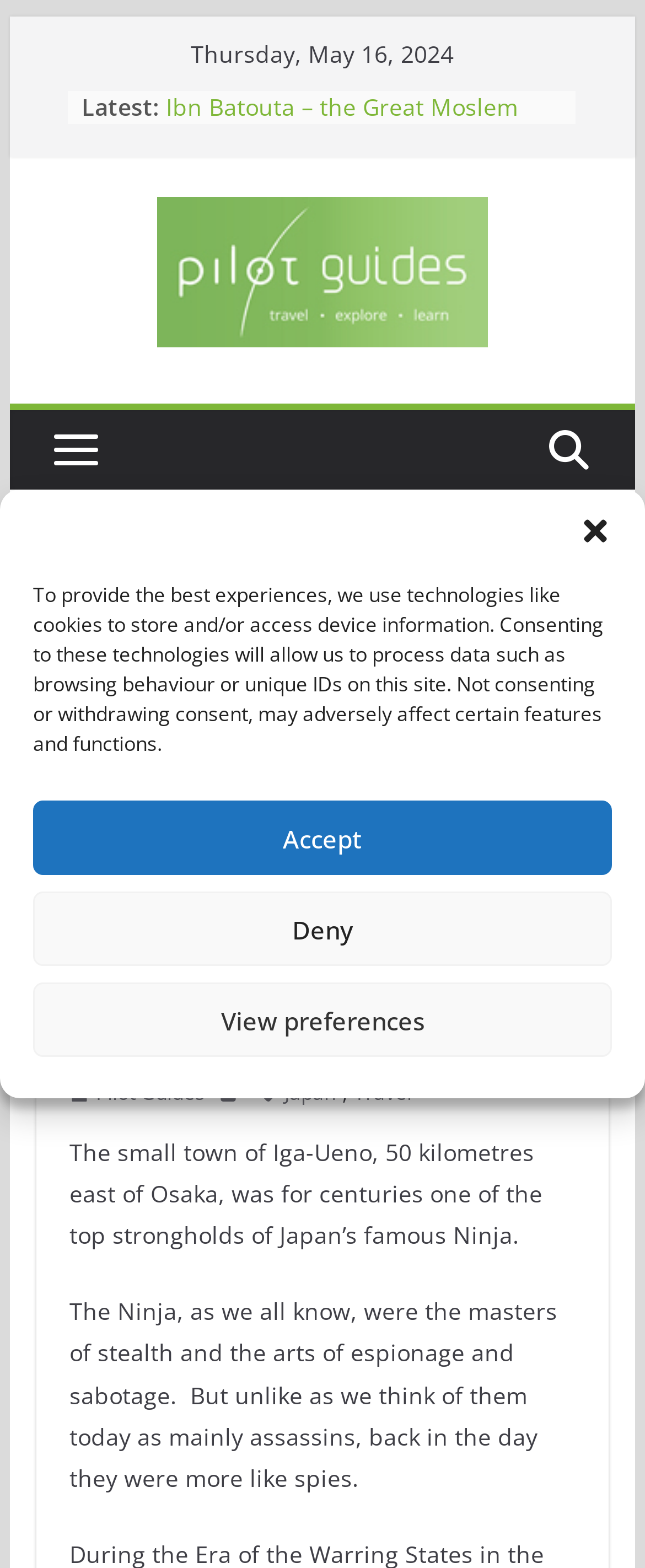Determine the bounding box coordinates of the UI element described below. Use the format (top-left x, top-left y, bottom-right x, bottom-right y) with floating point numbers between 0 and 1: Great Artists – El Greco

[0.258, 0.059, 0.517, 0.079]